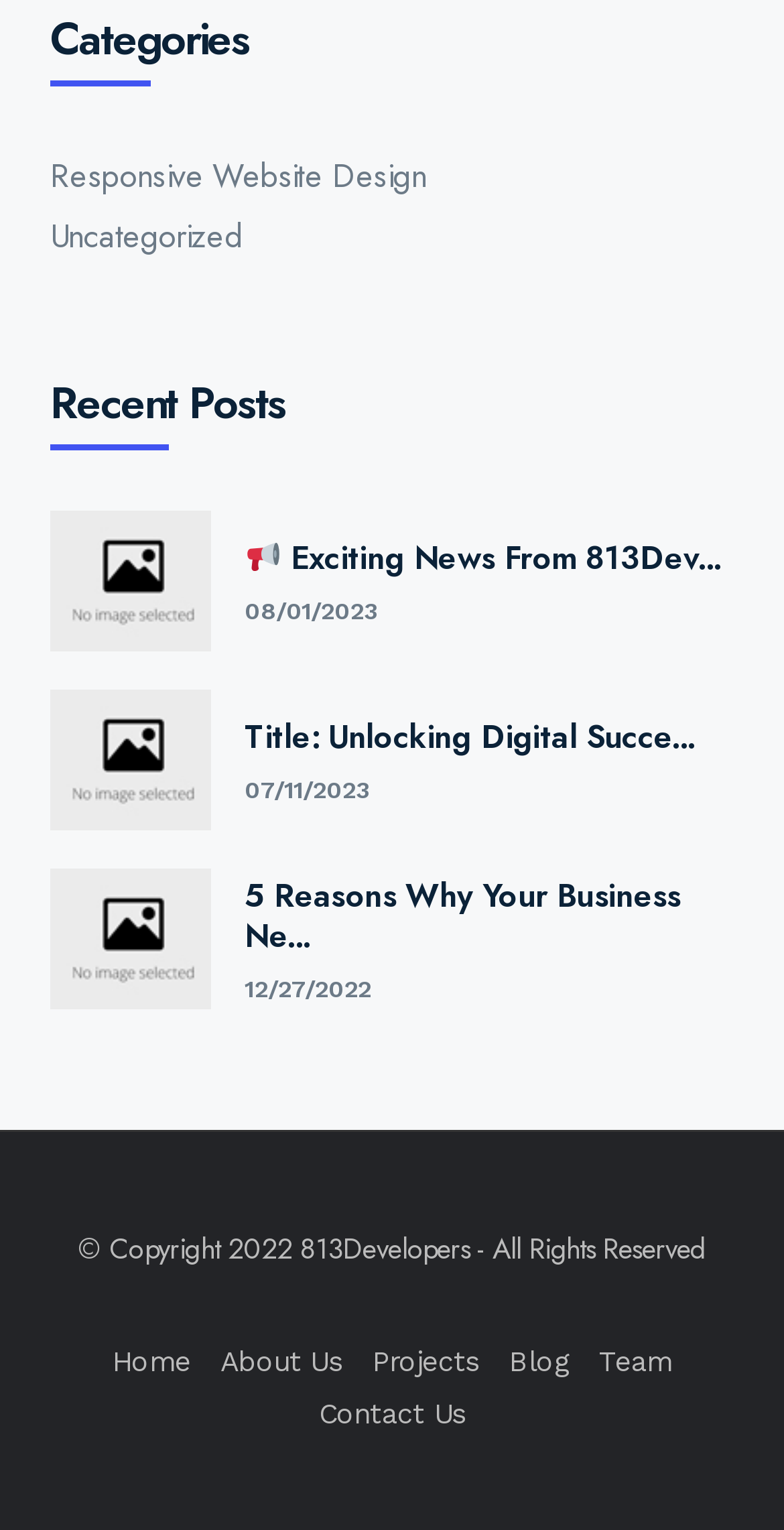Please respond to the question using a single word or phrase:
How many posts are listed on the page?

3